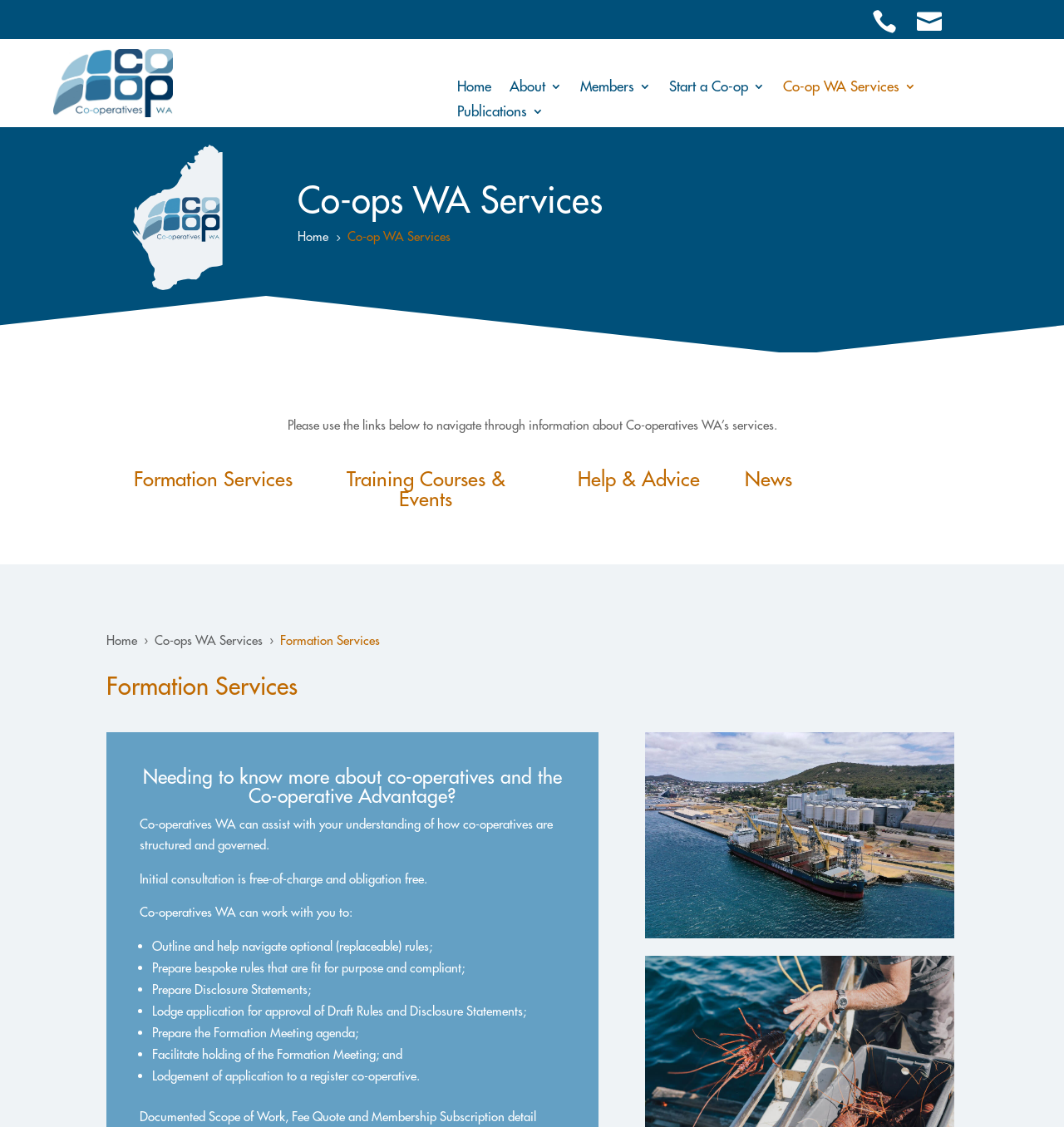Identify the bounding box coordinates of the clickable section necessary to follow the following instruction: "Read the 'Using Time Wisely' article". The coordinates should be presented as four float numbers from 0 to 1, i.e., [left, top, right, bottom].

None